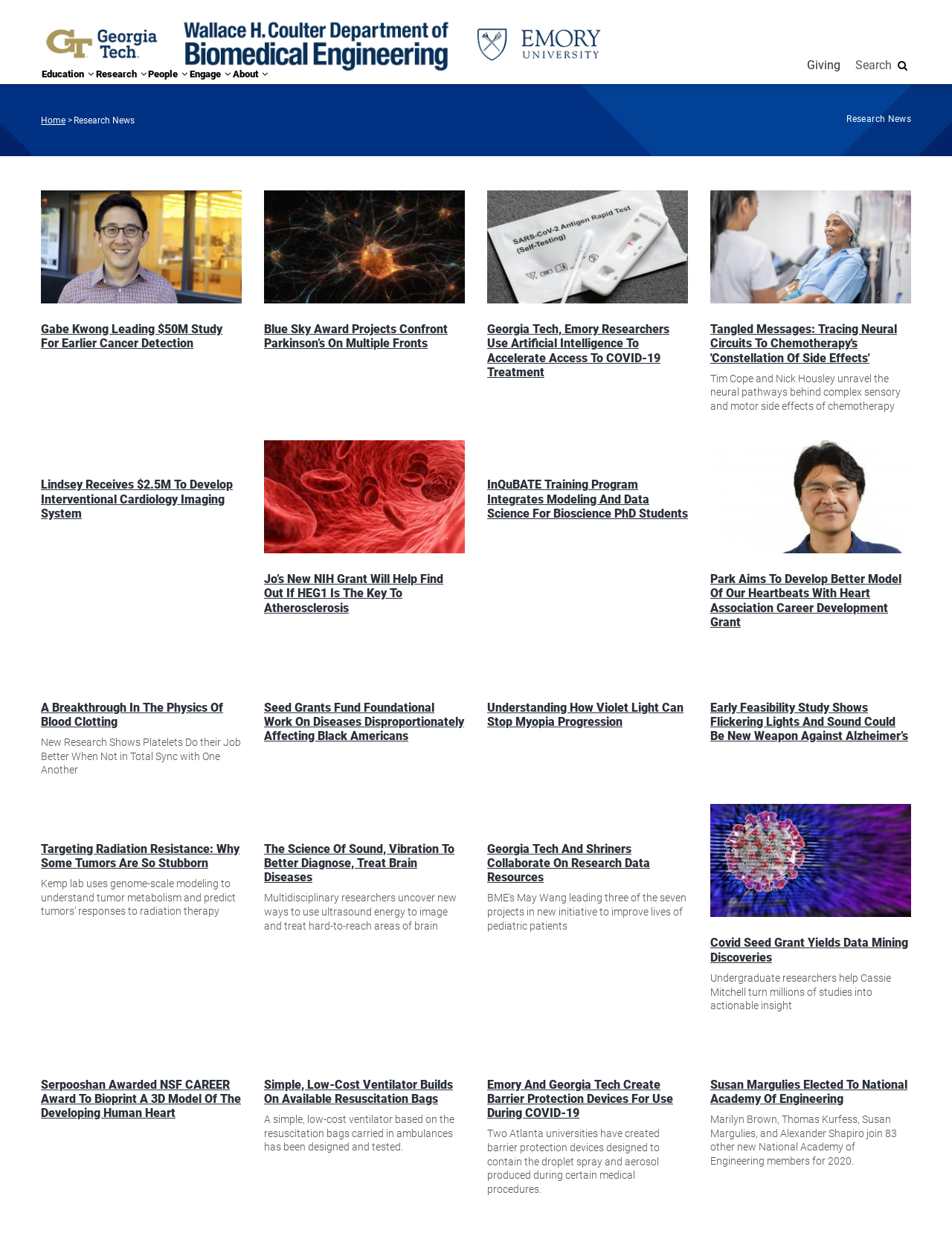Give a succinct answer to this question in a single word or phrase: 
What is the topic of the article with the image of a coronavirus?

Covid Seed Grant